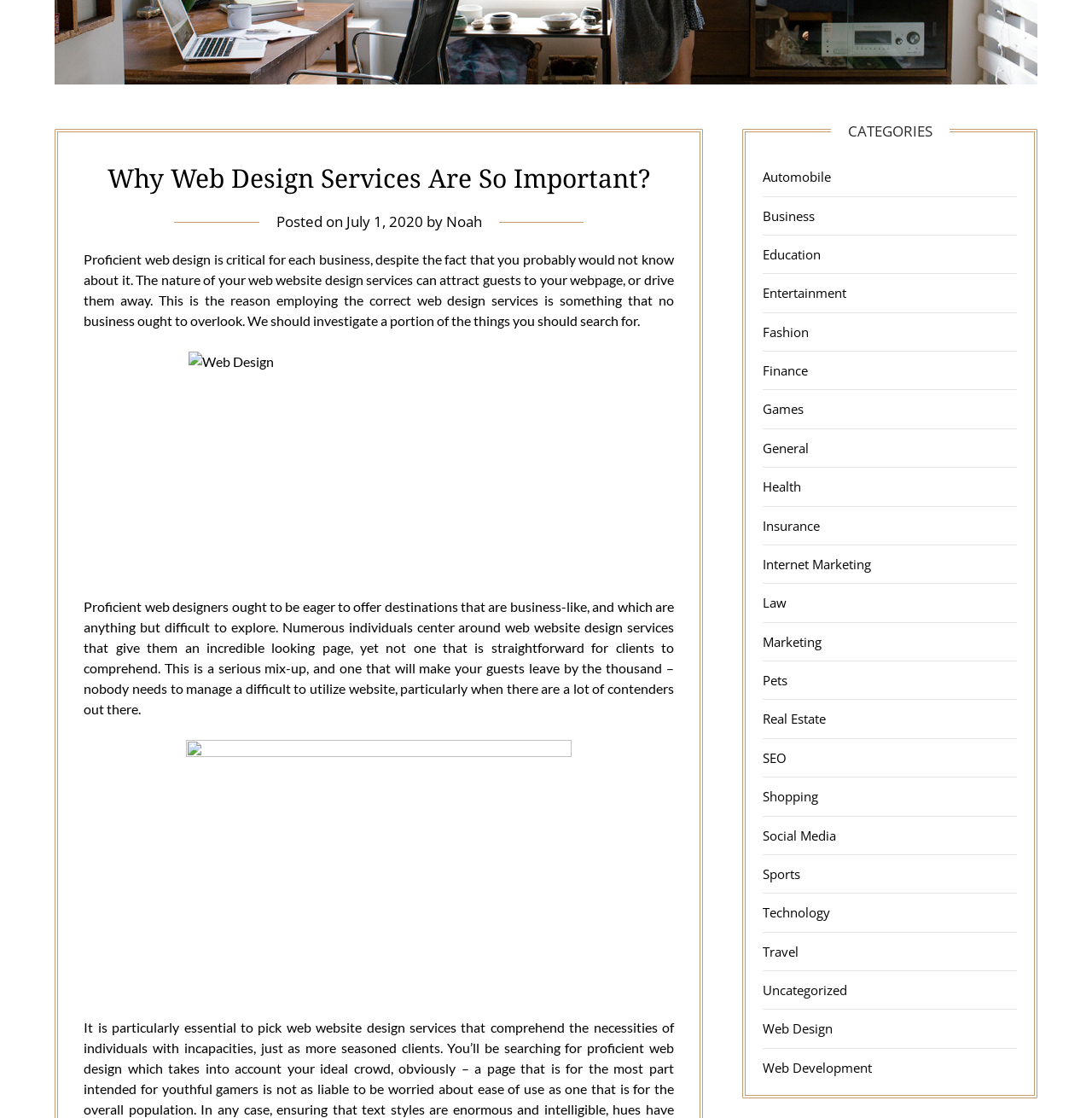For the following element description, predict the bounding box coordinates in the format (top-left x, top-left y, bottom-right x, bottom-right y). All values should be floating point numbers between 0 and 1. Description: SEO

[0.699, 0.67, 0.721, 0.685]